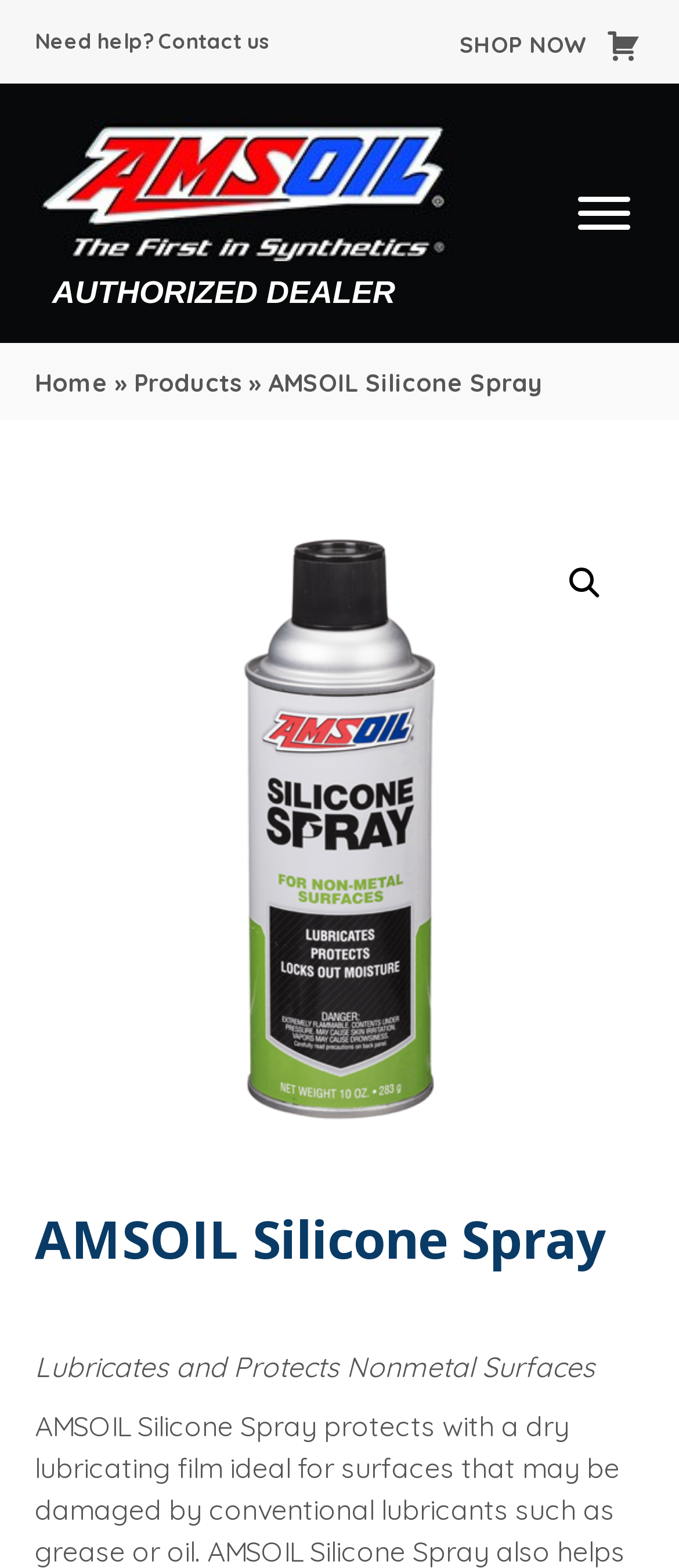Please give a succinct answer using a single word or phrase:
What is the current page in the breadcrumb navigation?

AMSOIL Silicone Spray